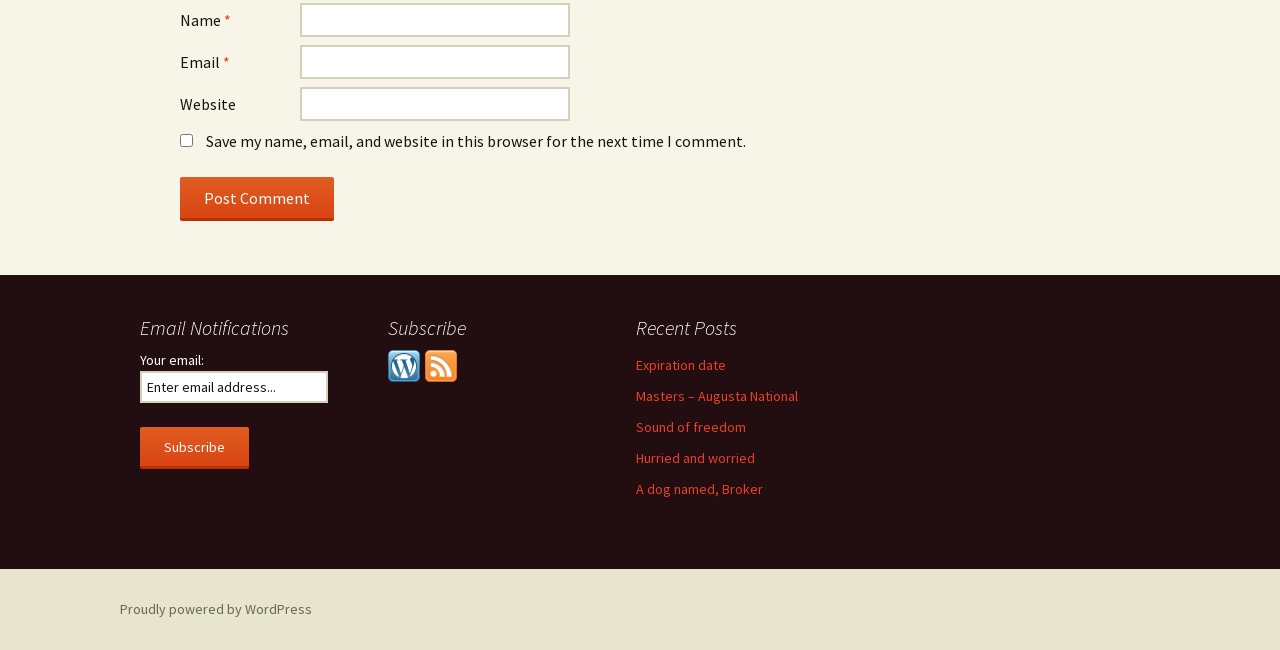Please answer the following question using a single word or phrase: 
What is the topic of the 'Recent Posts' section?

Blog posts